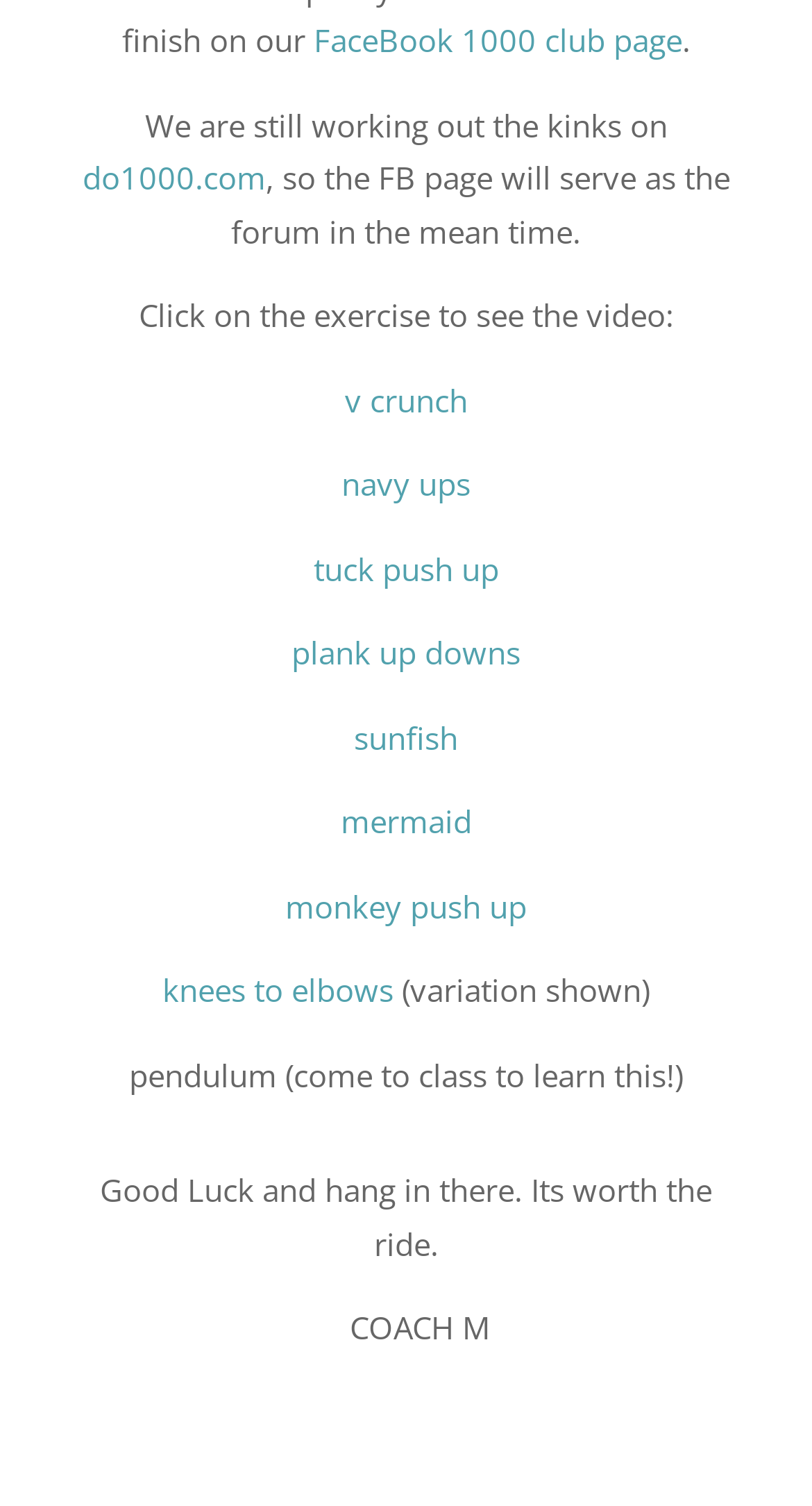Using the element description: "knees to elbows", determine the bounding box coordinates for the specified UI element. The coordinates should be four float numbers between 0 and 1, [left, top, right, bottom].

[0.2, 0.643, 0.485, 0.671]